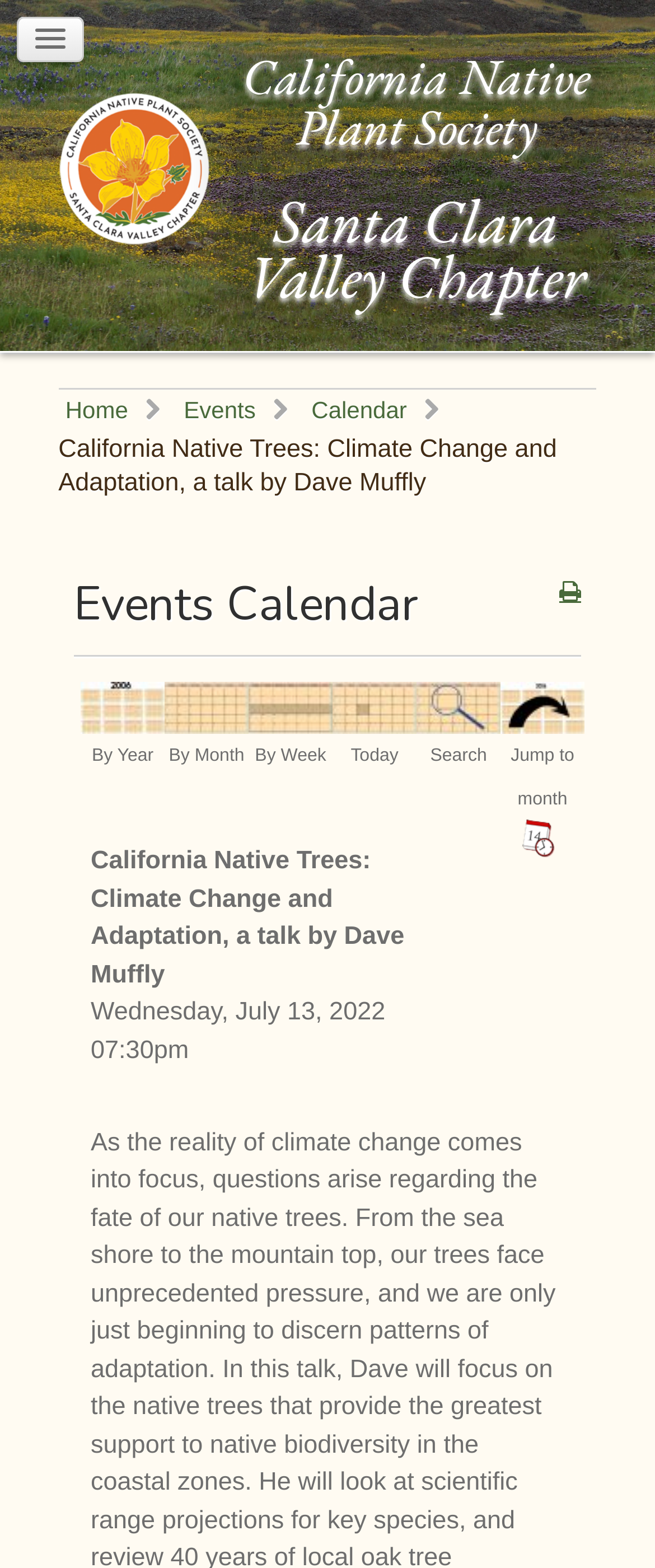What is the topic of the event?
Please elaborate on the answer to the question with detailed information.

I found the answer by looking at the title of the event, which is 'California Native Trees: Climate Change and Adaptation, a talk by Dave Muffly'. This title suggests that the event is about California native trees and their relation to climate change and adaptation.